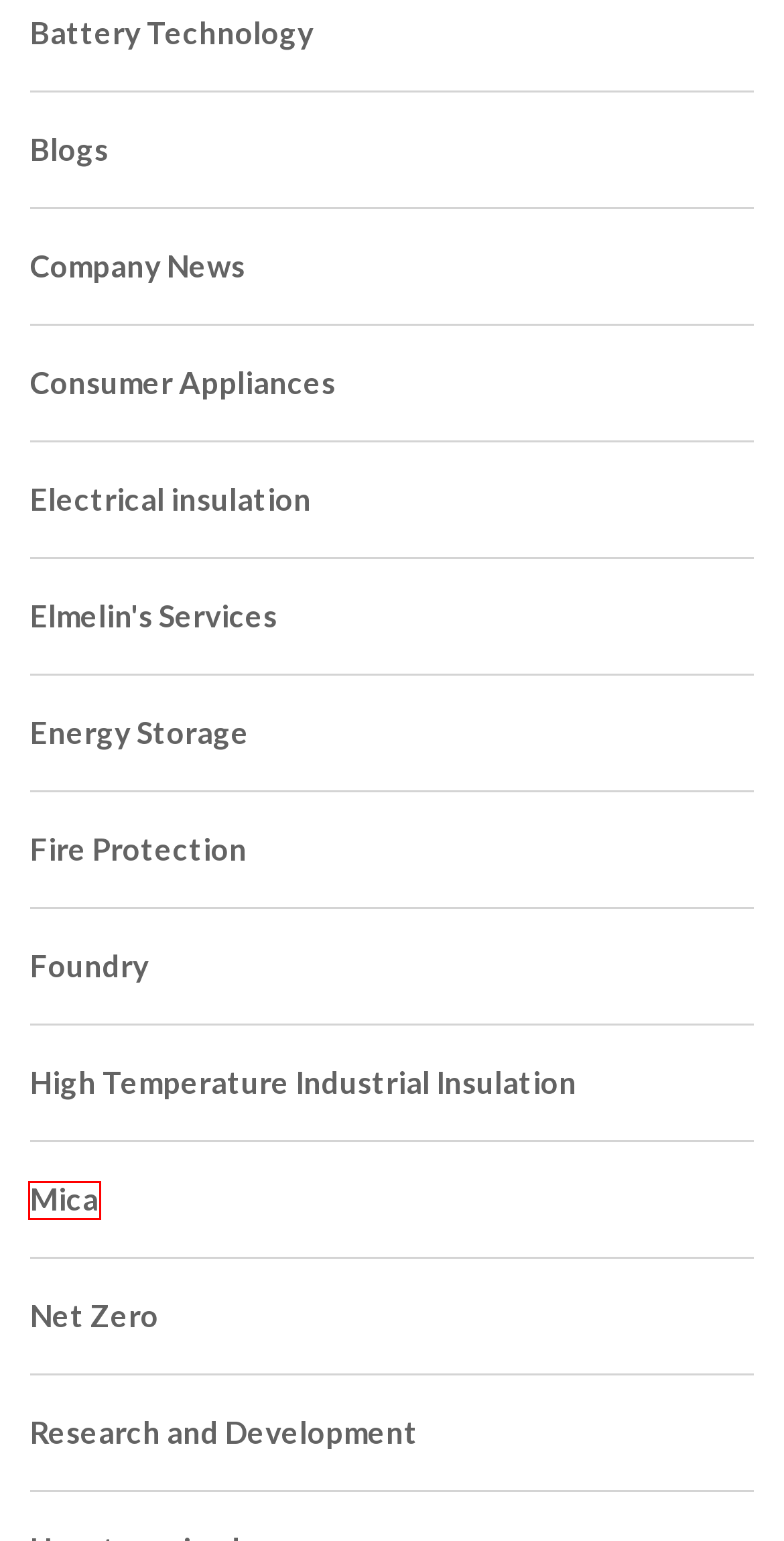You have been given a screenshot of a webpage, where a red bounding box surrounds a UI element. Identify the best matching webpage description for the page that loads after the element in the bounding box is clicked. Options include:
A. High Temperature Industrial Insulation Archives - Elmelin Ltd
B. Fire Protection Archives - Elmelin Ltd
C. Net Zero Archives - Elmelin Ltd
D. Elmelin's Services Archives - Elmelin Ltd
E. Research and Development Archives - Elmelin Ltd
F. Energy Storage Archives - Elmelin Ltd
G. Foundry Archives - Elmelin Ltd
H. Mica Archives - Elmelin Ltd

H